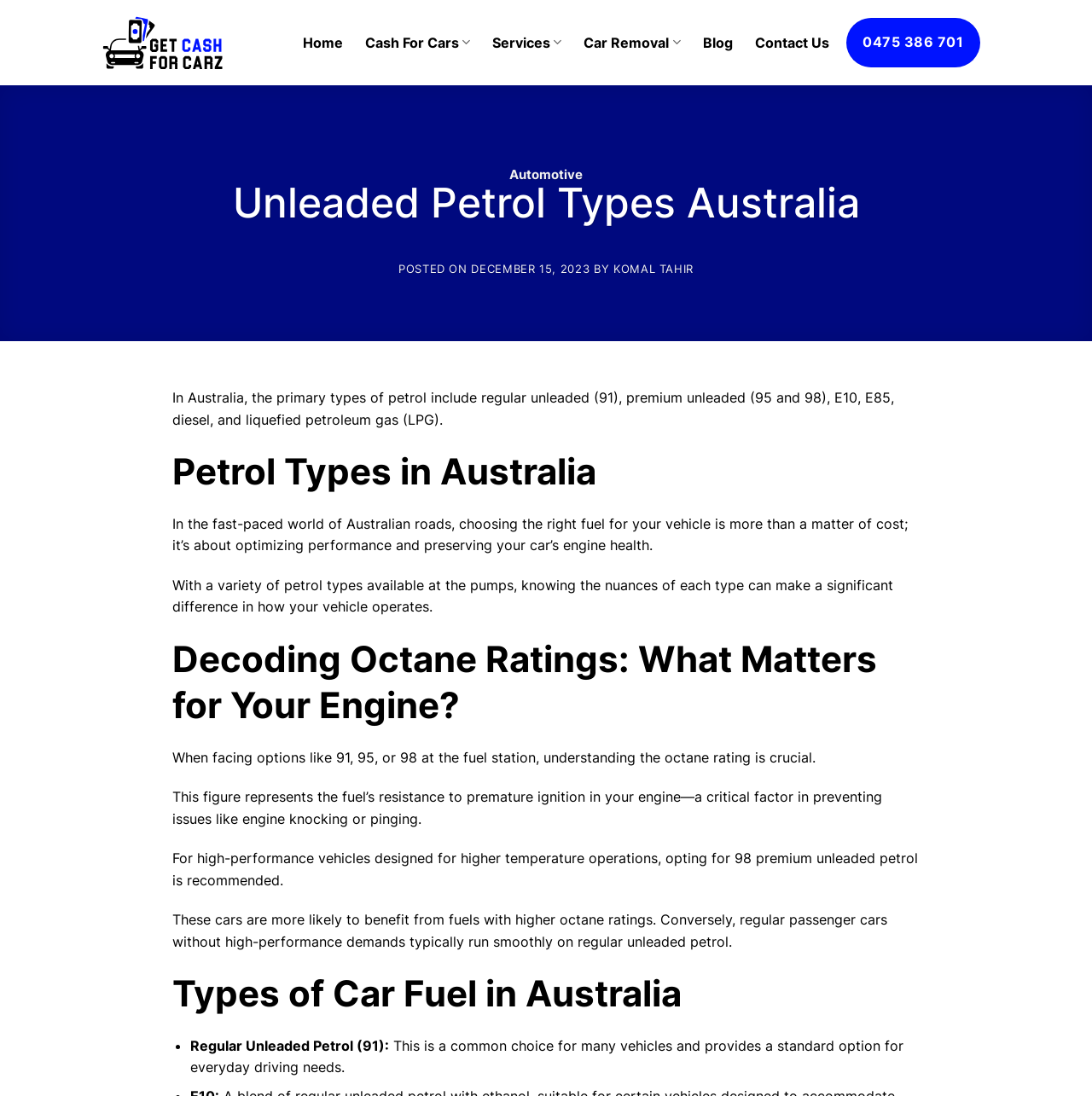What type of petrol is recommended for high-performance vehicles?
Using the image as a reference, answer the question in detail.

According to the webpage, for high-performance vehicles designed for higher temperature operations, opting for 98 premium unleaded petrol is recommended. This is mentioned in the paragraph that starts with 'For high-performance vehicles...'.